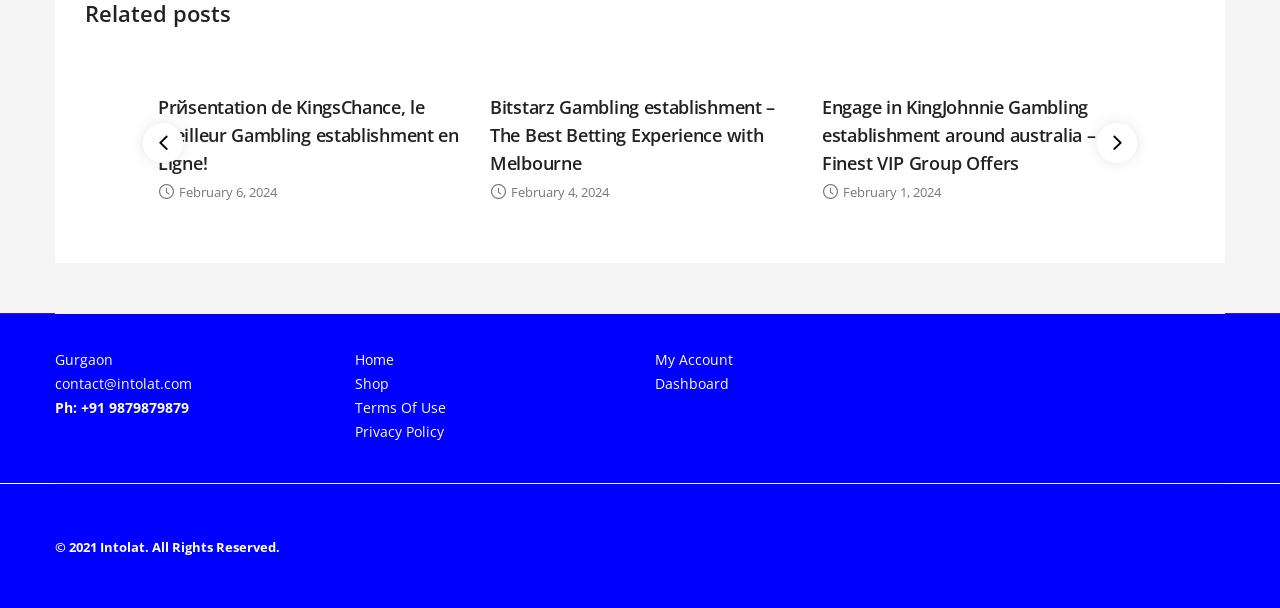How many articles are presented on the webpage?
Look at the image and answer the question using a single word or phrase.

3